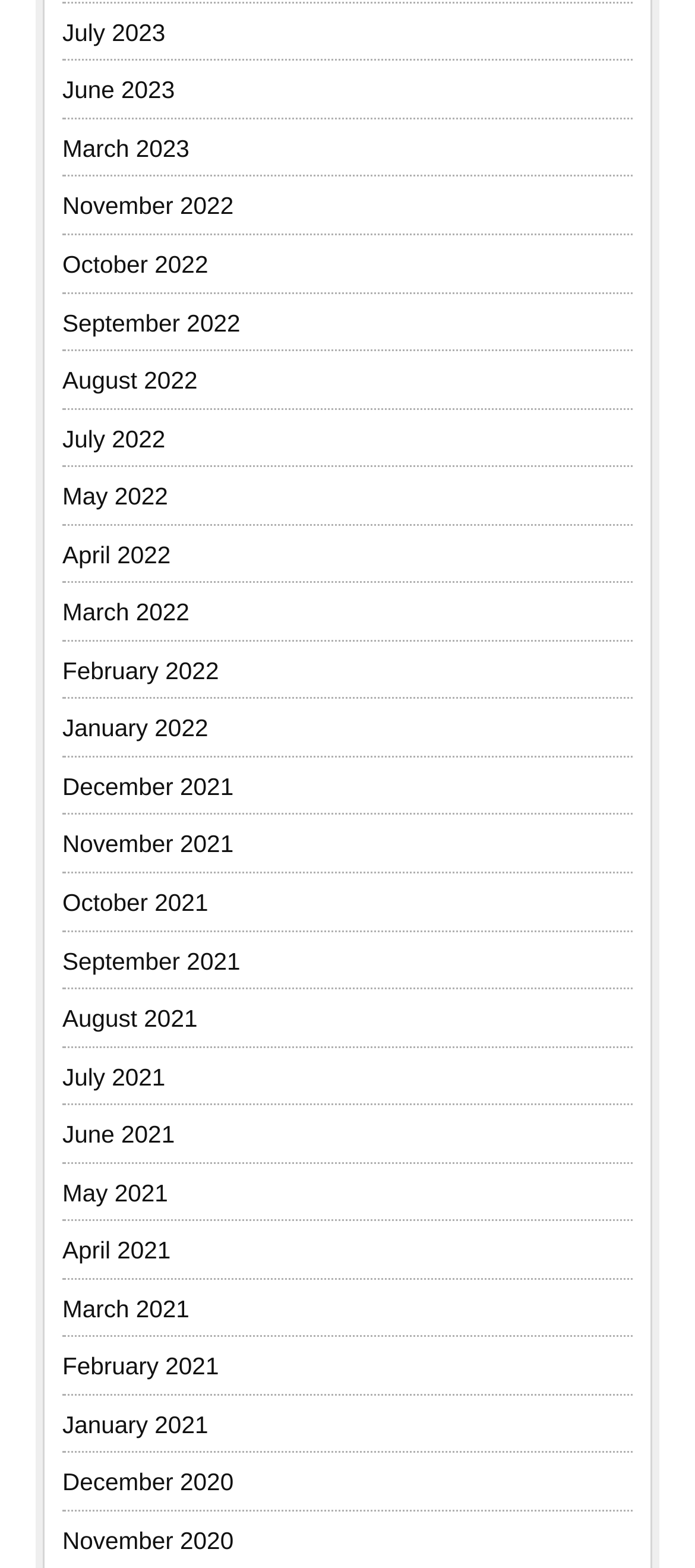Please find the bounding box coordinates of the element that needs to be clicked to perform the following instruction: "view July 2023". The bounding box coordinates should be four float numbers between 0 and 1, represented as [left, top, right, bottom].

[0.09, 0.012, 0.238, 0.029]